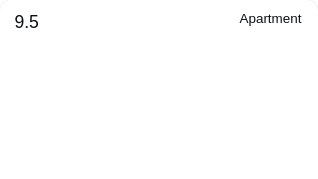Describe the image with as much detail as possible.

This image showcases a highly-rated apartment with an impressive score of 9.5, indicating excellent quality and guest satisfaction. The word "Apartment" is prominently displayed, suggesting that this listing provides a range of amenities and comforts suited for travelers seeking a pleasing stay. As part of a curated collection of holiday apartments in Leighton Buzzard, Bedfordshire, it presents an appealing option for potential visitors looking for a modern and comfortable accommodation experience.